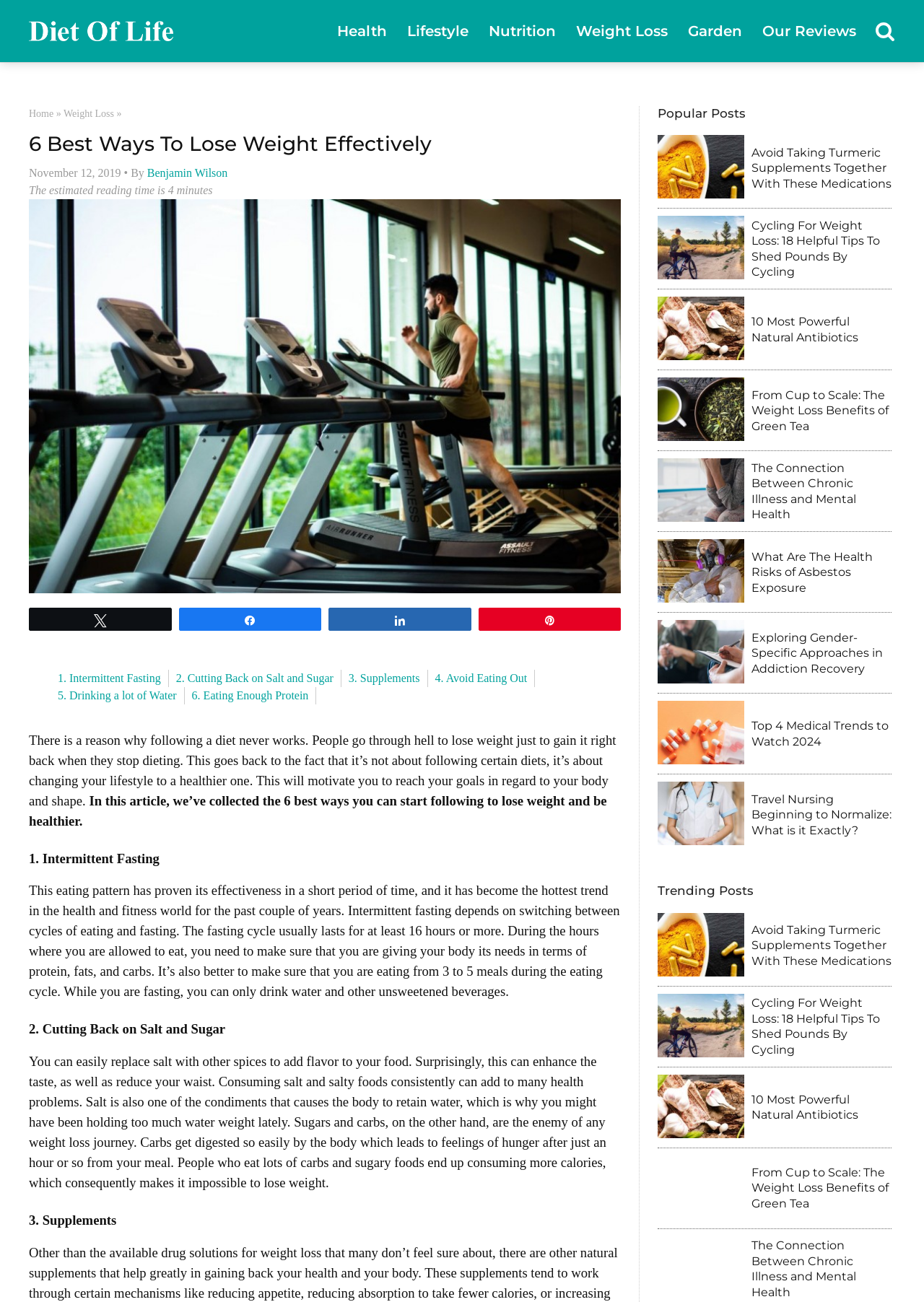What is the estimated reading time of this article?
Refer to the image and provide a concise answer in one word or phrase.

4 minutes